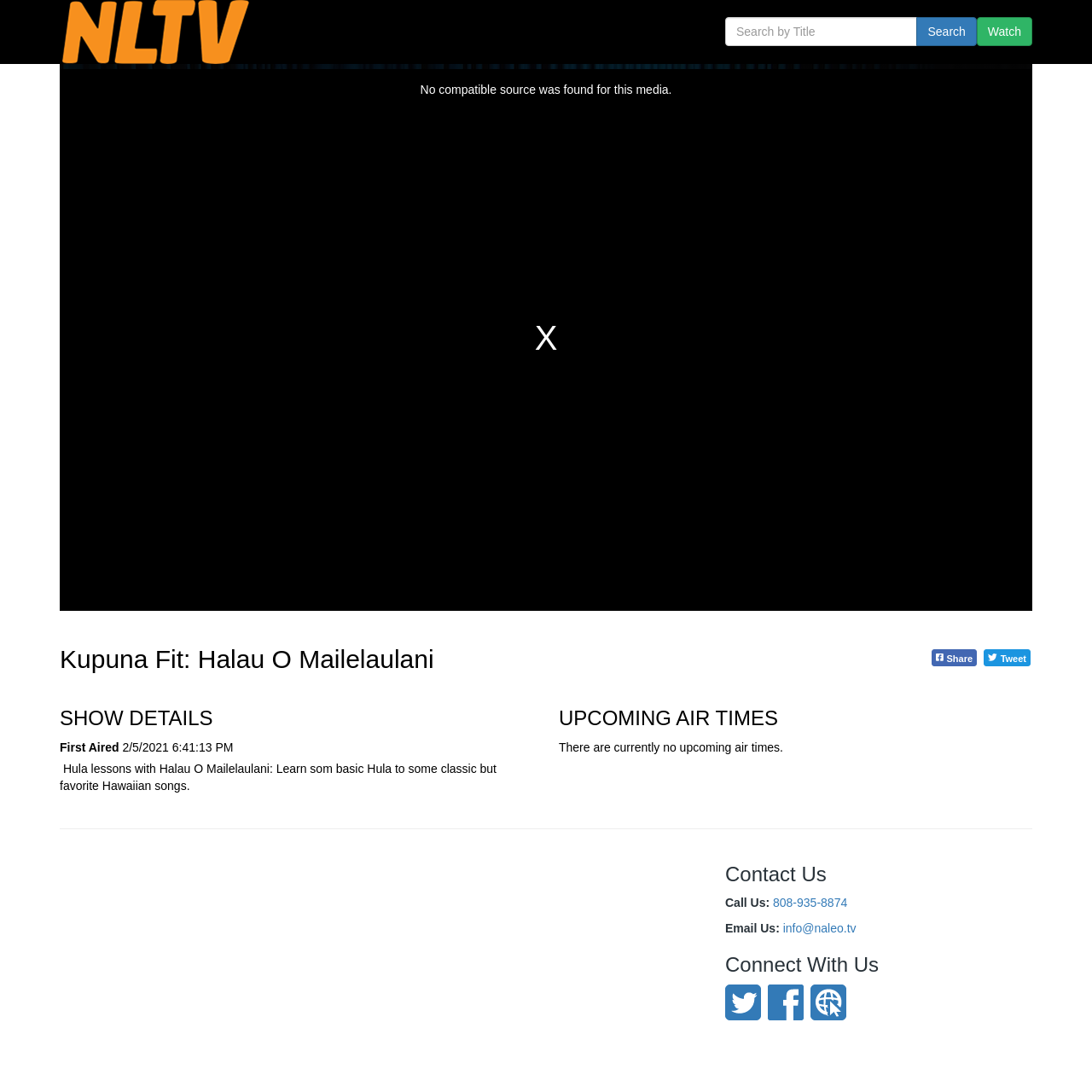Please identify the bounding box coordinates of the element that needs to be clicked to execute the following command: "Contact us by phone". Provide the bounding box using four float numbers between 0 and 1, formatted as [left, top, right, bottom].

[0.708, 0.82, 0.776, 0.833]